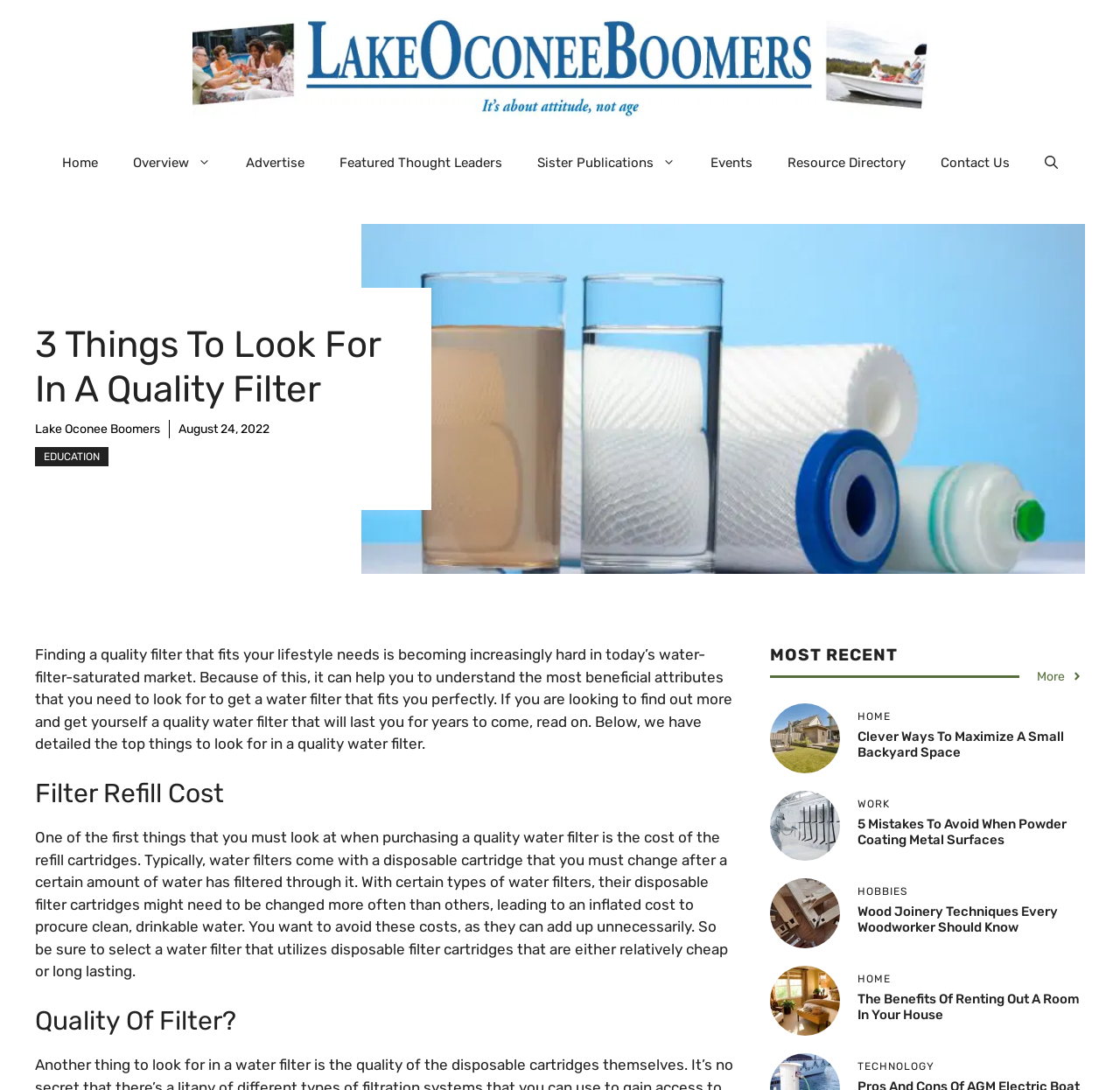Using the provided element description, identify the bounding box coordinates as (top-left x, top-left y, bottom-right x, bottom-right y). Ensure all values are between 0 and 1. Description: Lake Oconee Boomers

[0.031, 0.387, 0.143, 0.401]